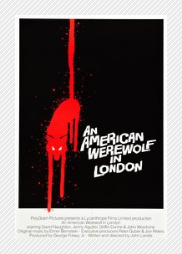How many actors are credited on the poster? Please answer the question using a single word or phrase based on the image.

Three